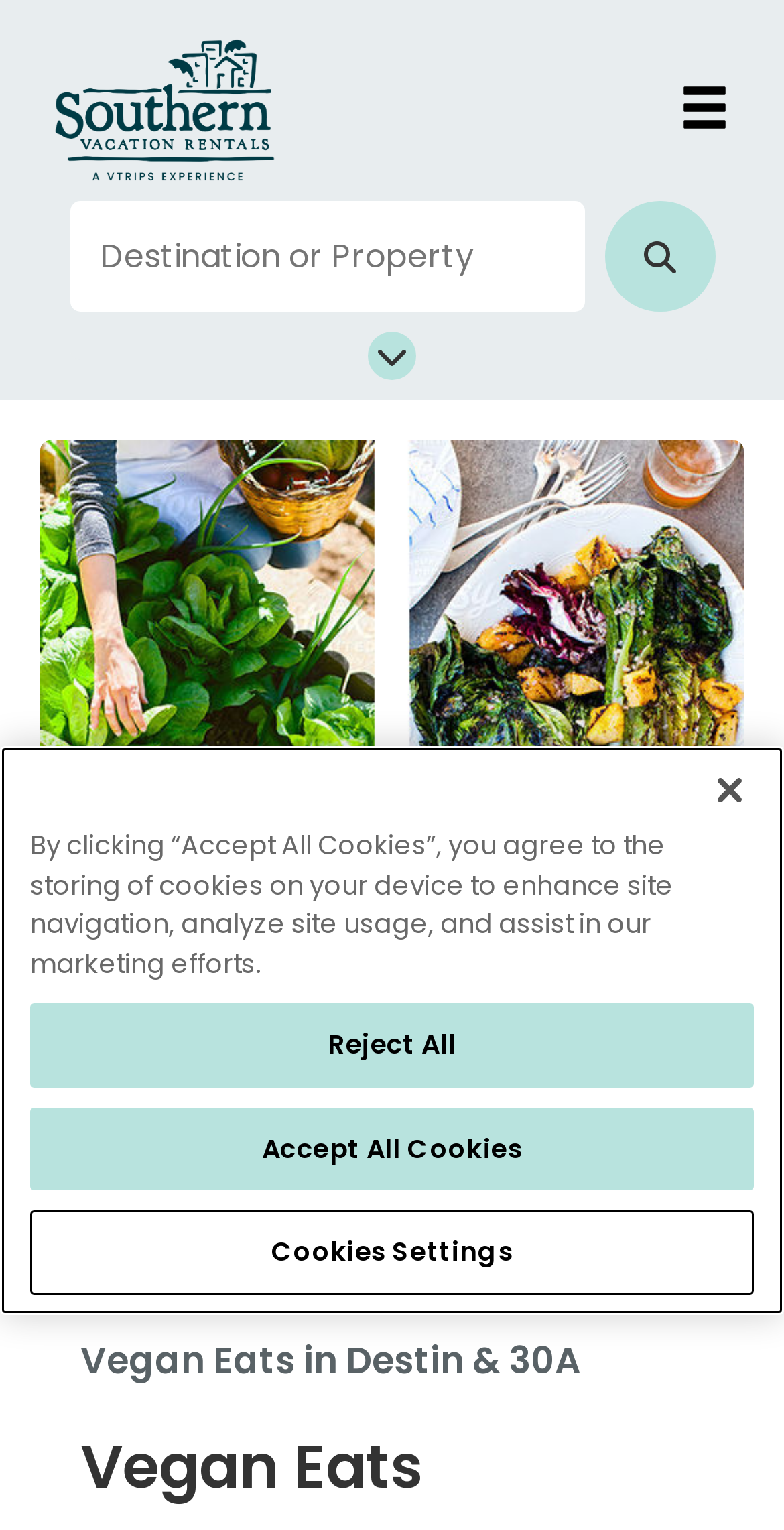Determine the bounding box coordinates of the area to click in order to meet this instruction: "Show the menu".

[0.867, 0.054, 0.931, 0.091]